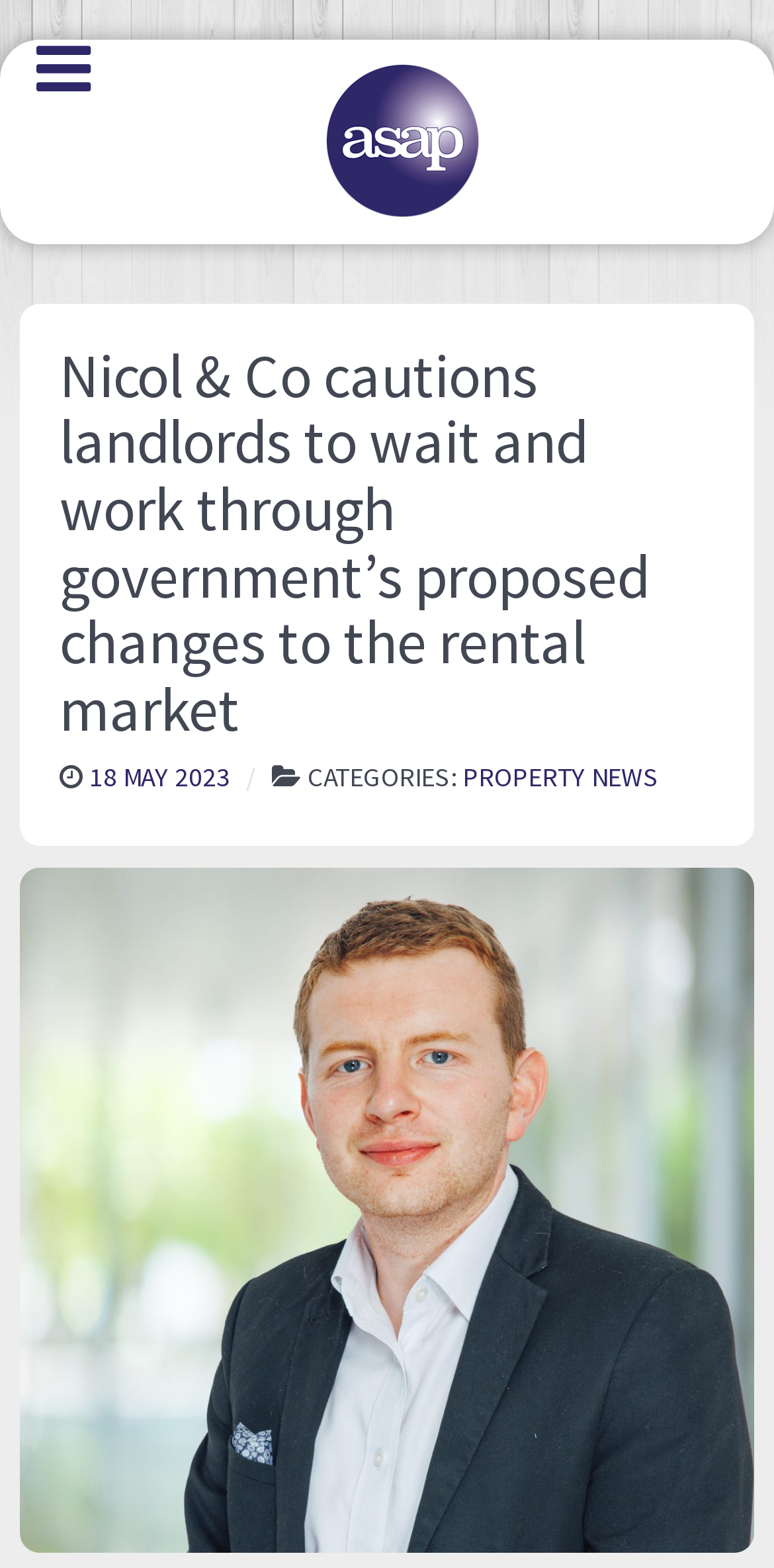Using the element description 18 May 2023, predict the bounding box coordinates for the UI element. Provide the coordinates in (top-left x, top-left y, bottom-right x, bottom-right y) format with values ranging from 0 to 1.

[0.115, 0.485, 0.305, 0.507]